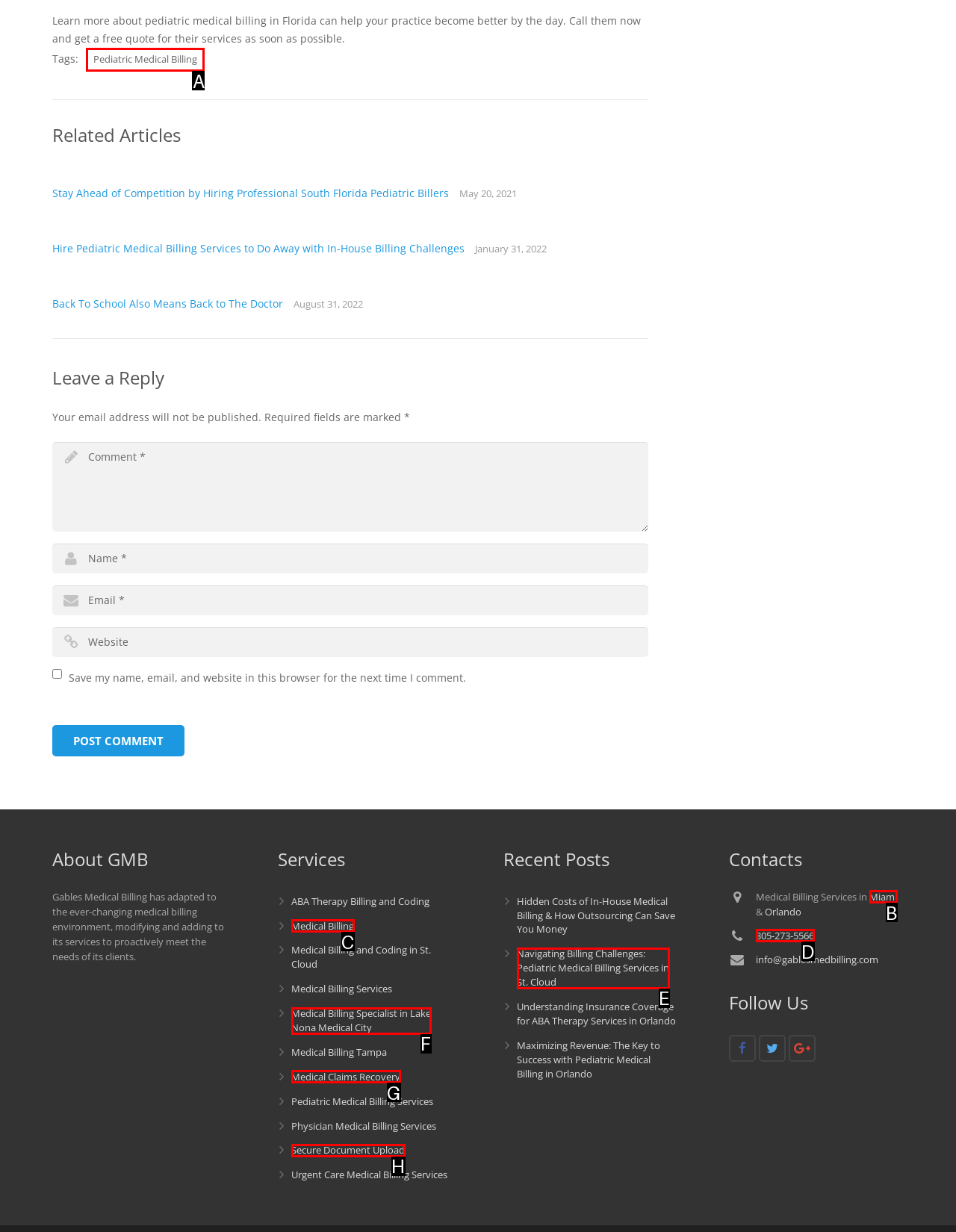What option should you select to complete this task: Click the 'Pediatric Medical Billing' link? Indicate your answer by providing the letter only.

A